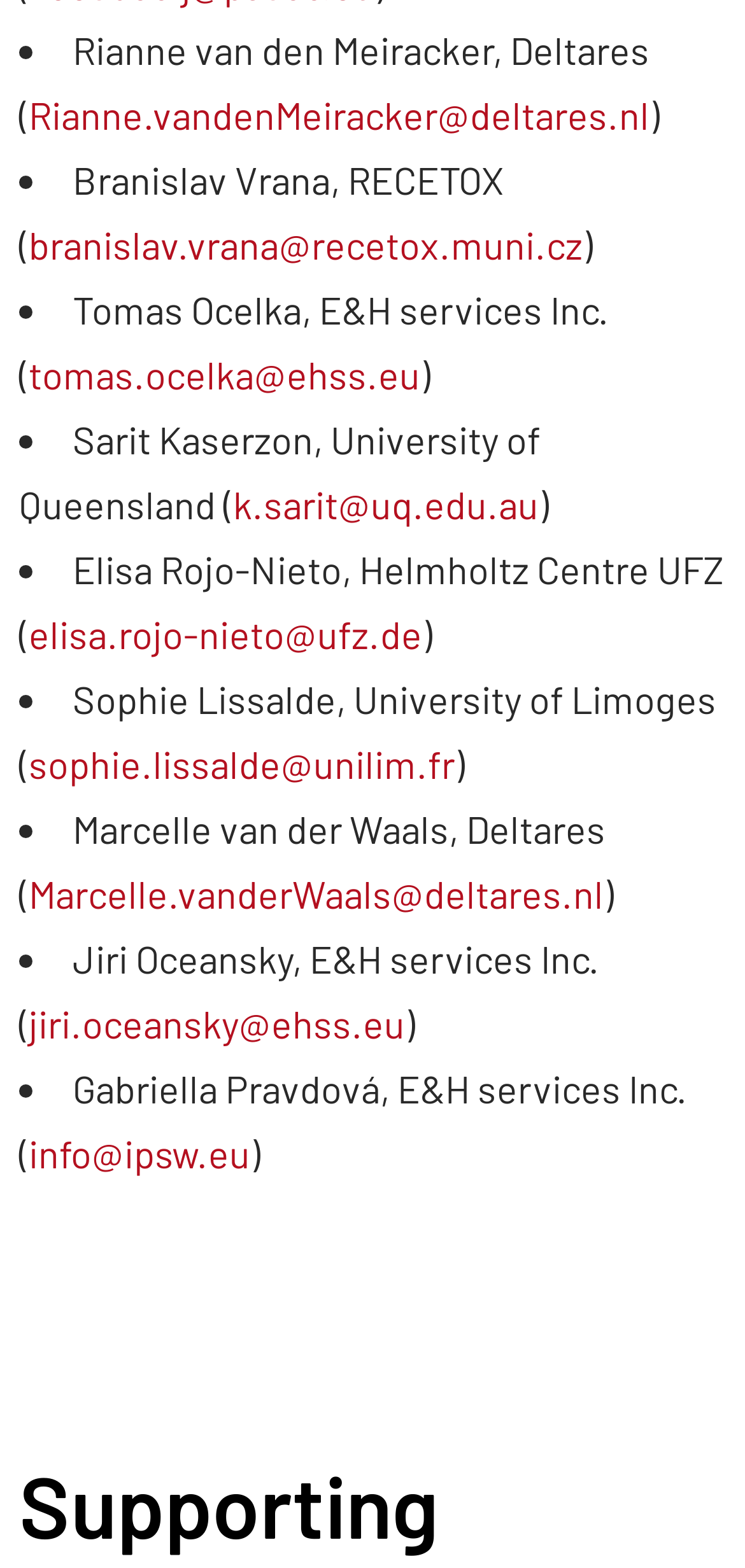Determine the bounding box coordinates of the clickable element necessary to fulfill the instruction: "Reply to Phonie Frankies". Provide the coordinates as four float numbers within the 0 to 1 range, i.e., [left, top, right, bottom].

None